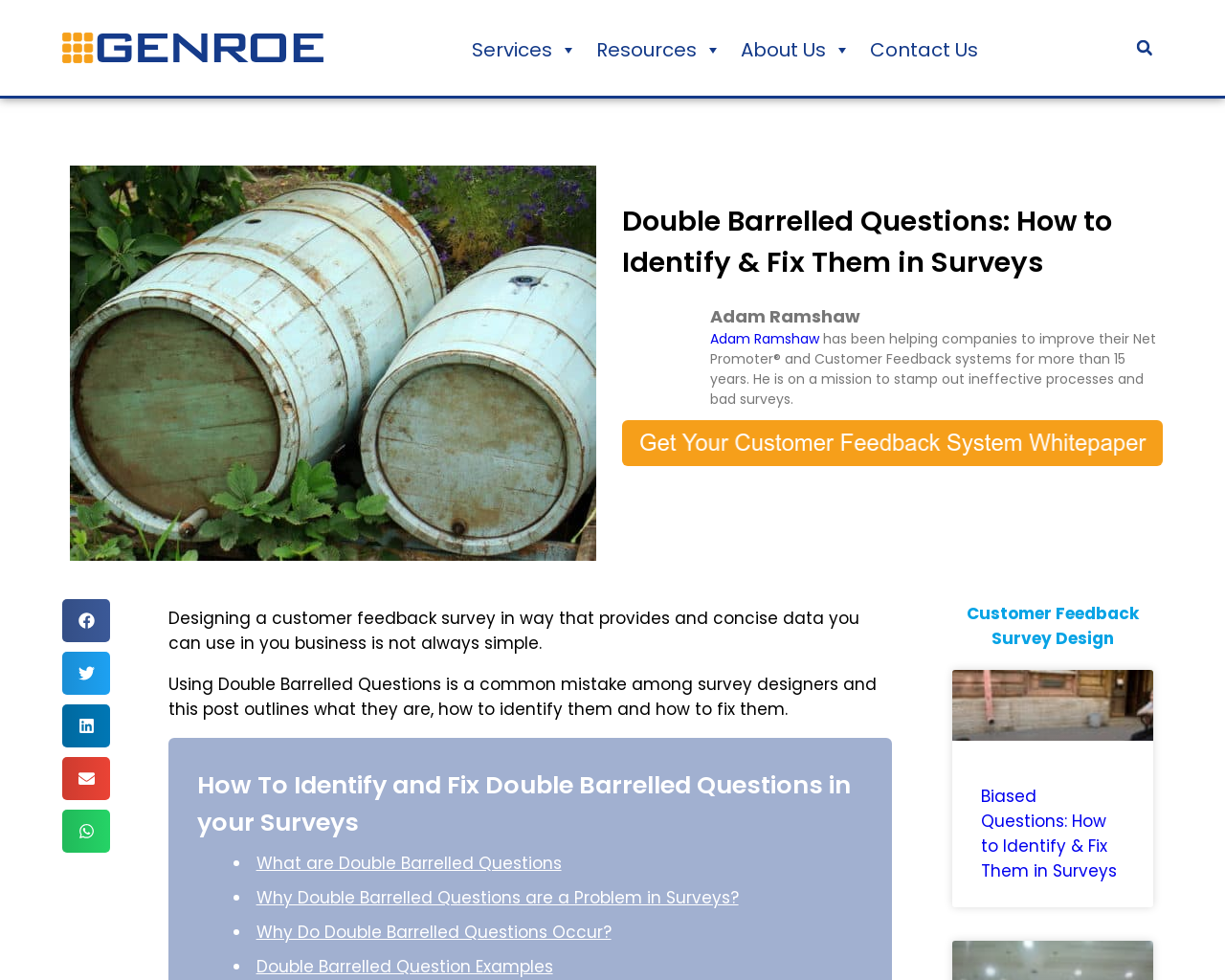Please identify the bounding box coordinates of the element that needs to be clicked to execute the following command: "Search for something". Provide the bounding box using four float numbers between 0 and 1, formatted as [left, top, right, bottom].

[0.919, 0.034, 0.949, 0.063]